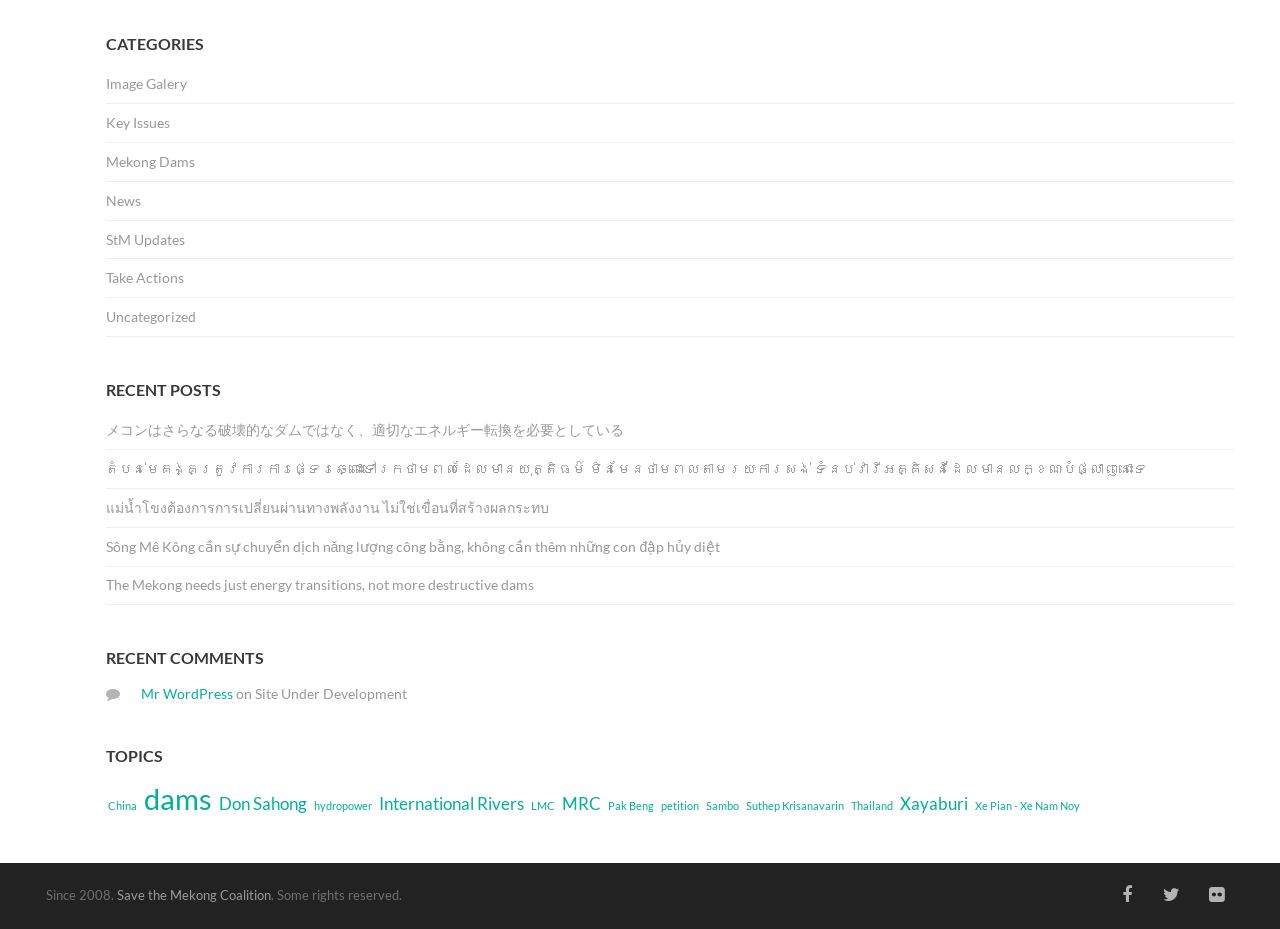Reply to the question with a single word or phrase:
What is the topic with the most items?

dams